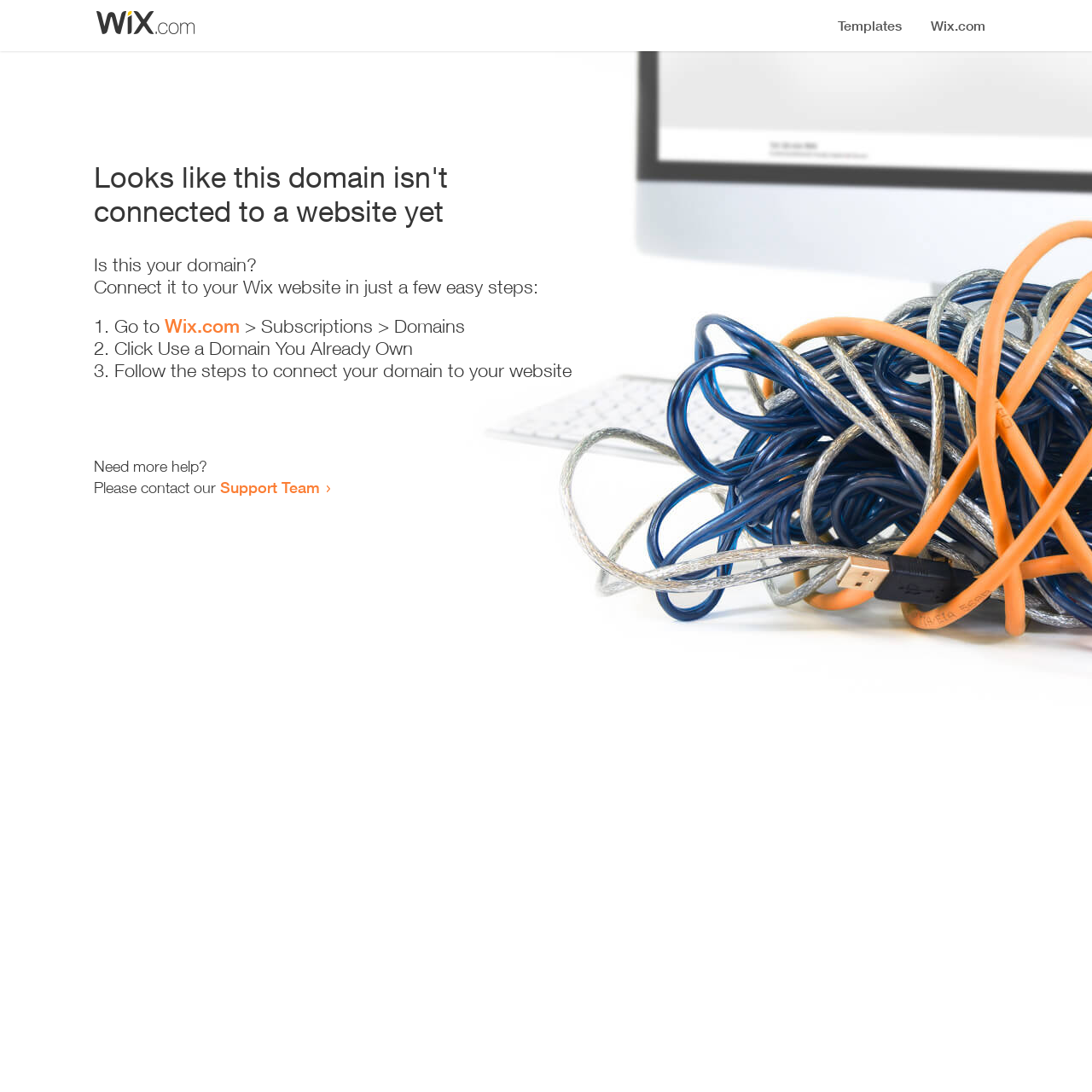Please answer the following query using a single word or phrase: 
How many steps are required to connect the domain to a website?

3